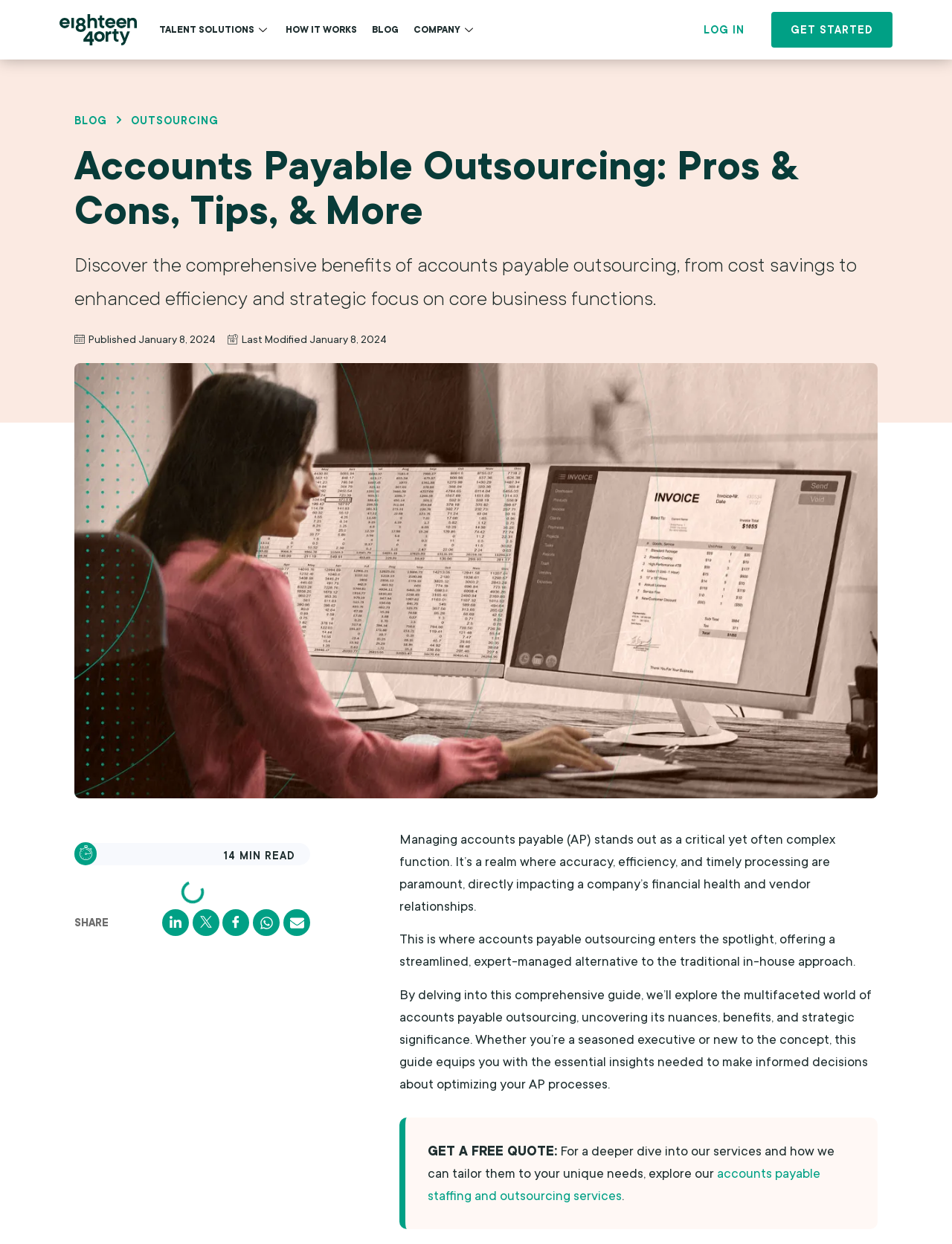Please provide the bounding box coordinates for the element that needs to be clicked to perform the following instruction: "Read the blog". The coordinates should be given as four float numbers between 0 and 1, i.e., [left, top, right, bottom].

[0.078, 0.09, 0.112, 0.104]